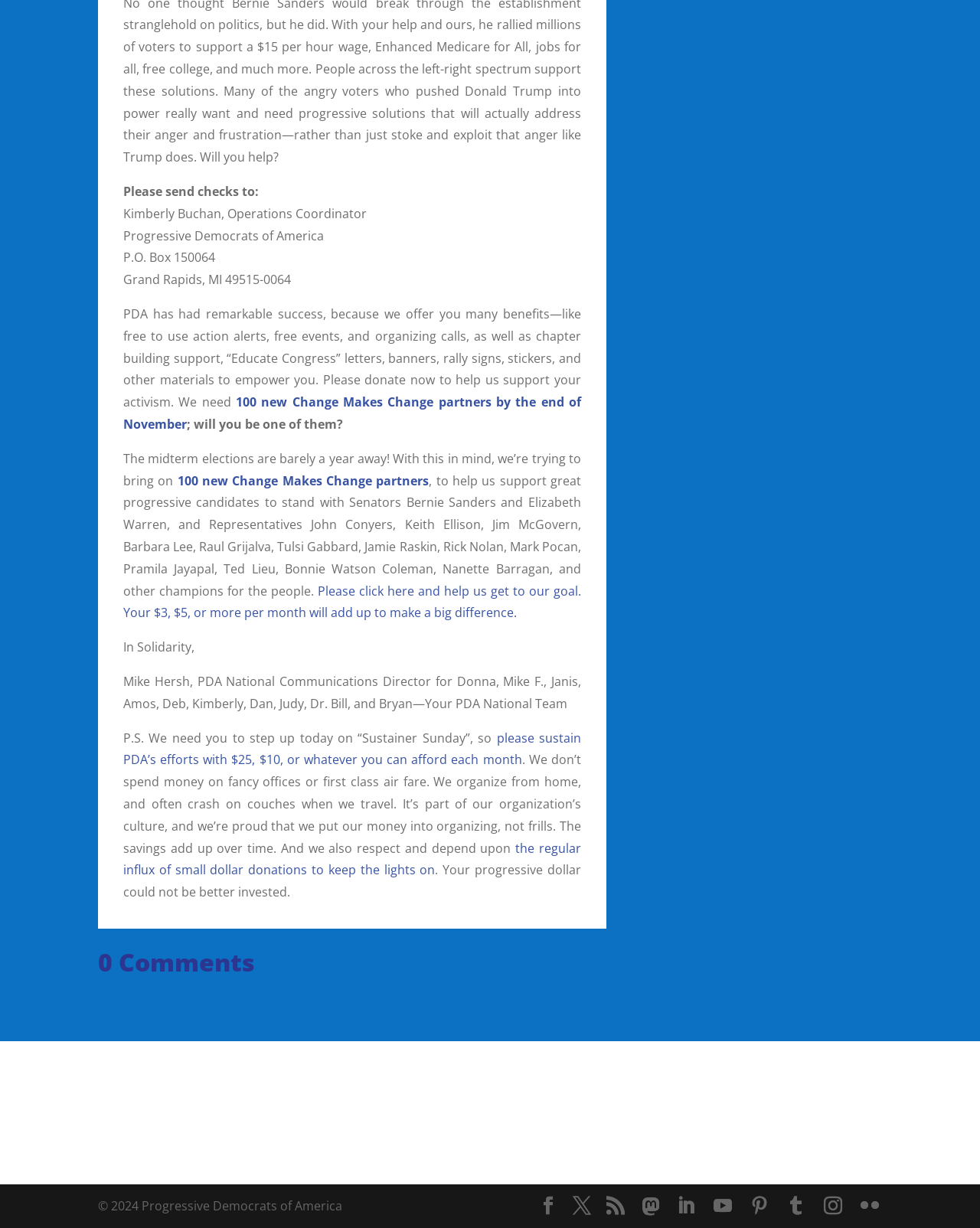Please specify the bounding box coordinates of the element that should be clicked to execute the given instruction: 'Click to help PDA support great progressive candidates'. Ensure the coordinates are four float numbers between 0 and 1, expressed as [left, top, right, bottom].

[0.181, 0.384, 0.438, 0.398]